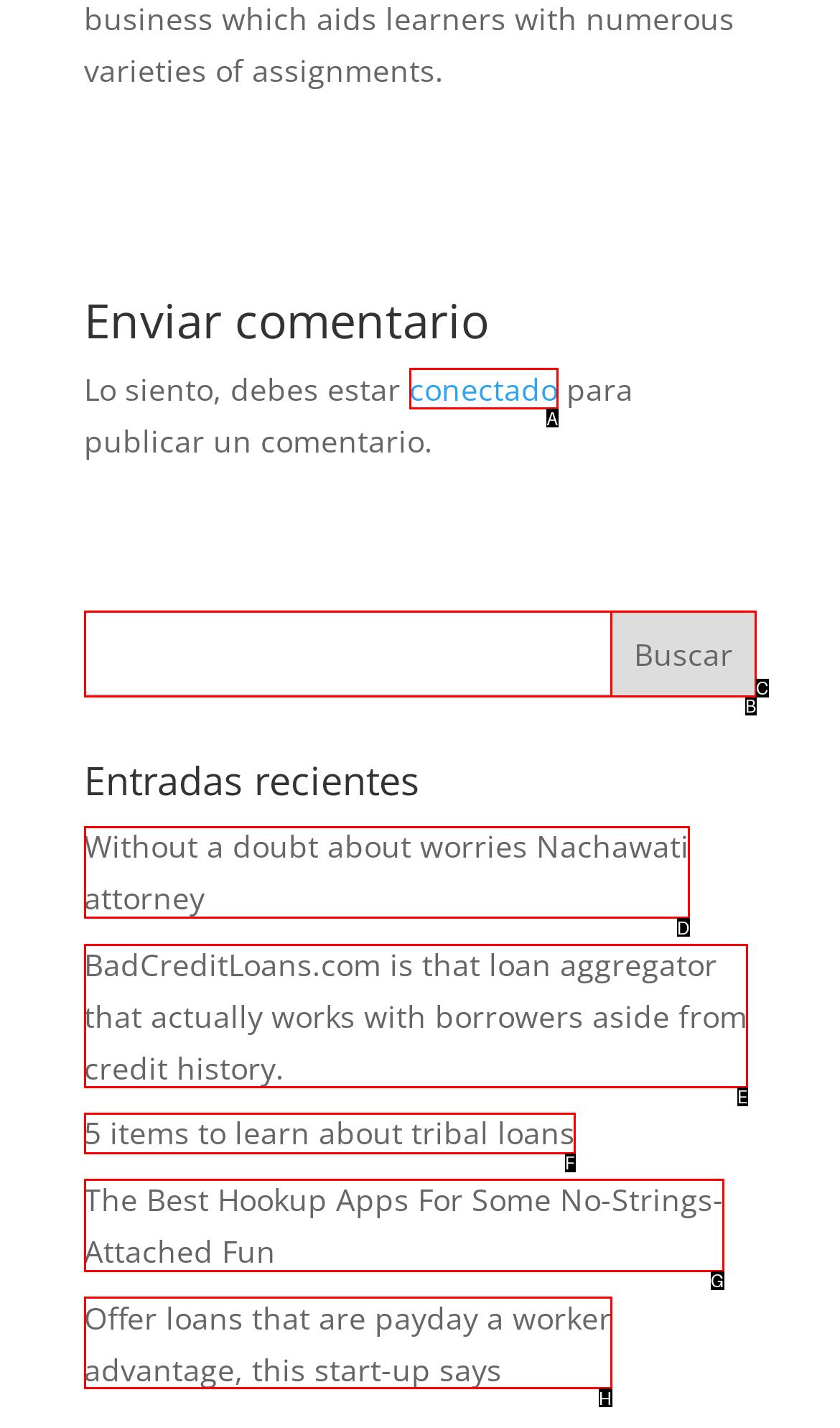Pinpoint the HTML element that fits the description: conectado
Answer by providing the letter of the correct option.

A